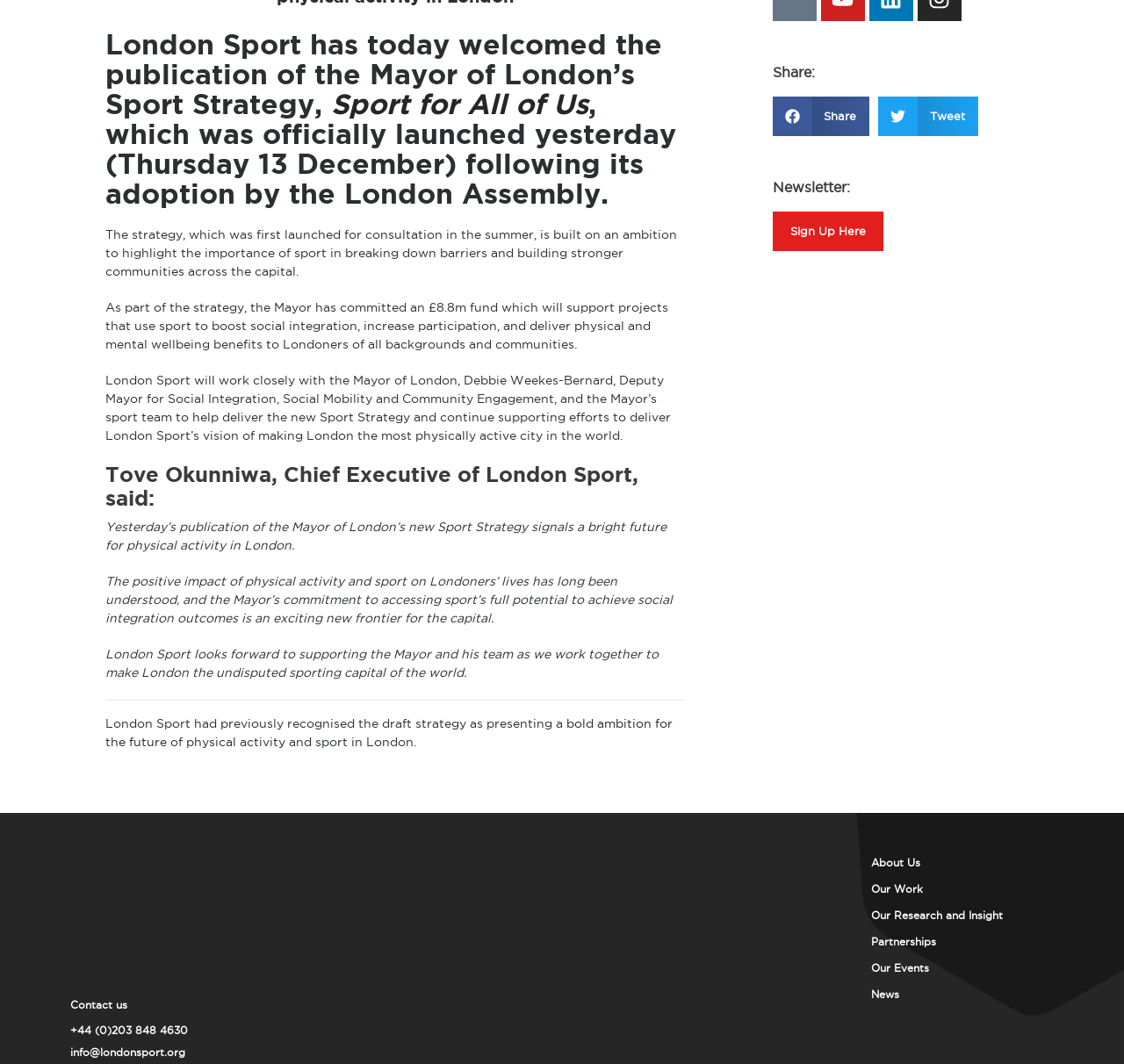Extract the bounding box coordinates of the UI element described: "Sign Up Here". Provide the coordinates in the format [left, top, right, bottom] with values ranging from 0 to 1.

[0.687, 0.199, 0.786, 0.236]